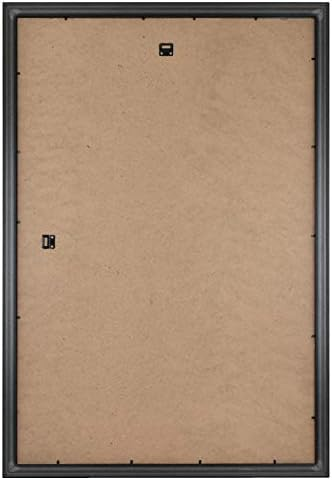Please use the details from the image to answer the following question comprehensively:
What is the color of the frame's finish?

The caption describes the frame as having a sleek black finish, which indicates the color of the frame's finish.